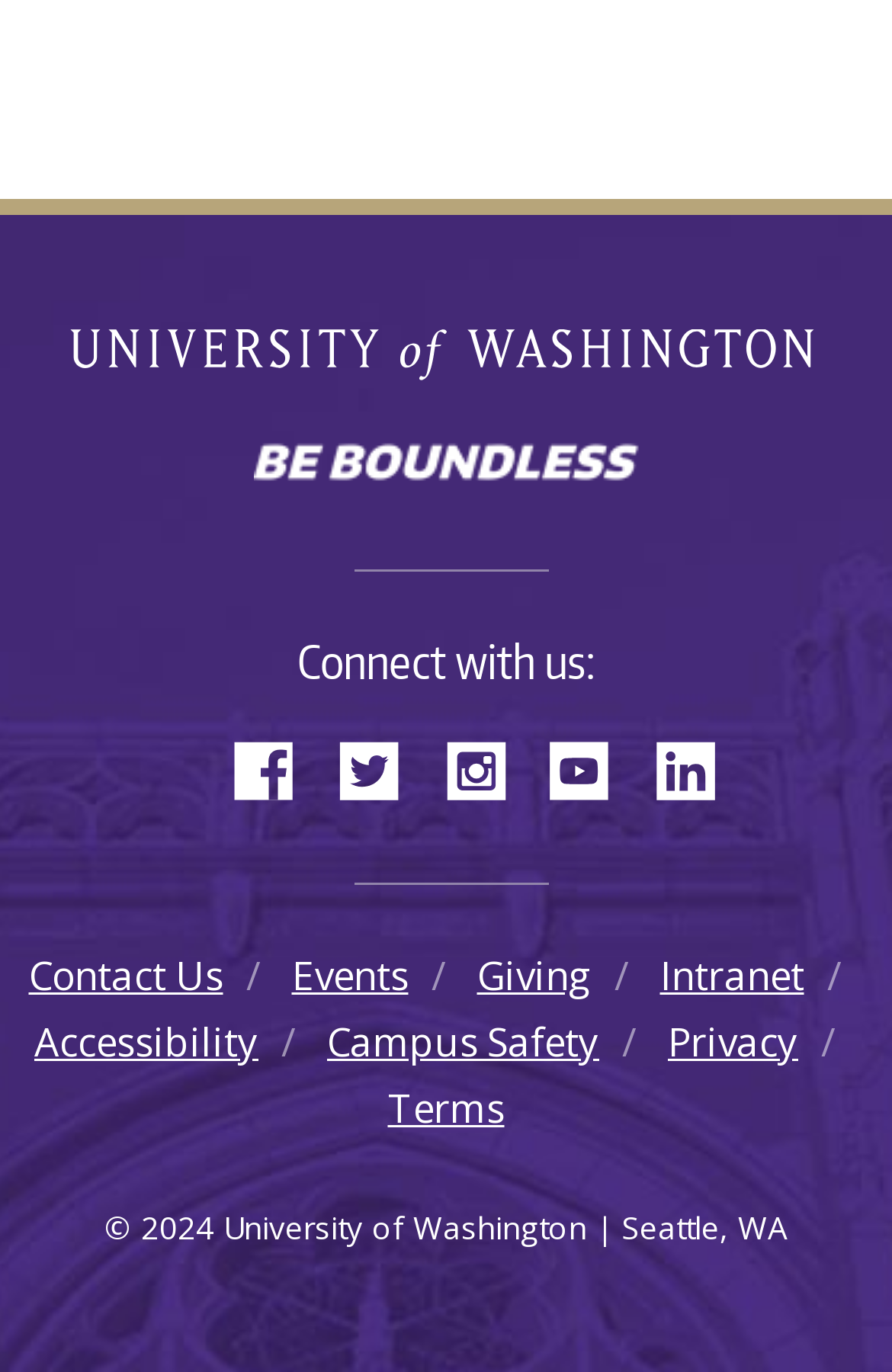Identify the bounding box for the UI element described as: "Terms". The coordinates should be four float numbers between 0 and 1, i.e., [left, top, right, bottom].

[0.435, 0.789, 0.565, 0.827]